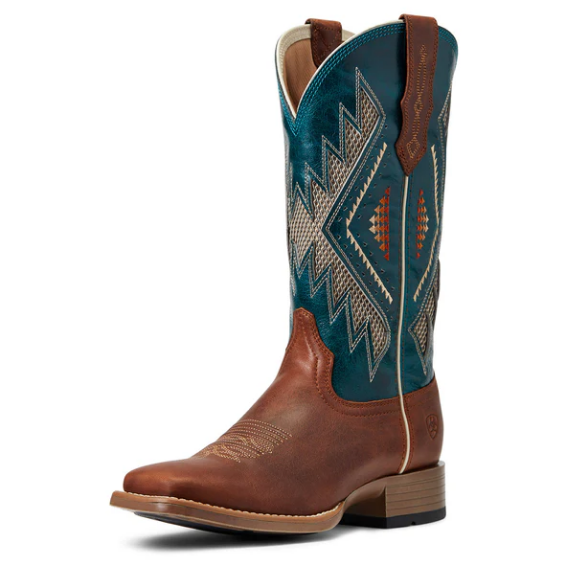What is the shape of the boot's heel?
Please answer the question with a single word or phrase, referencing the image.

Chunky